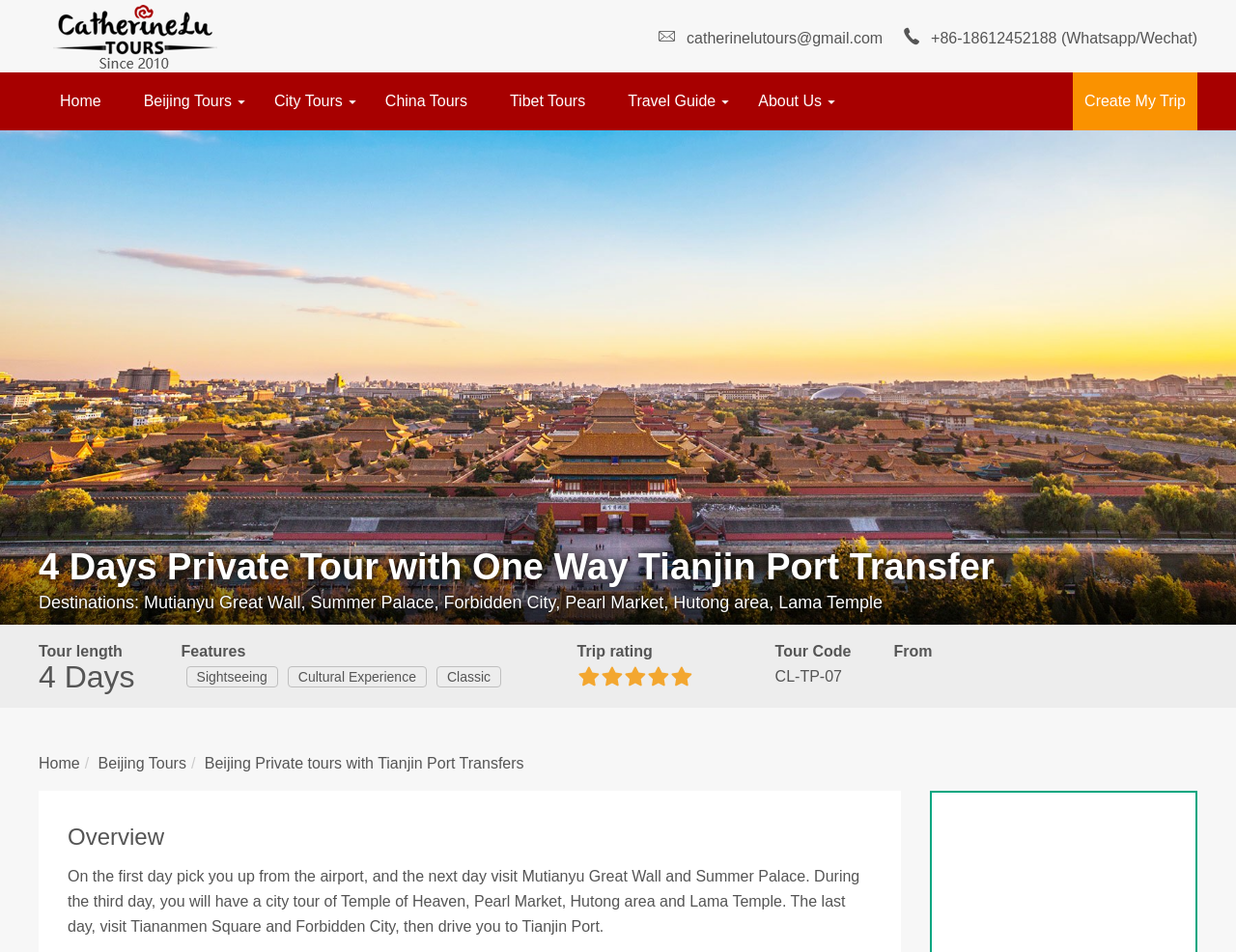Observe the image and answer the following question in detail: What is the tour code?

The tour code is mentioned in the webpage as 'CL-TP-07', which is displayed under the 'Tour Code' section.